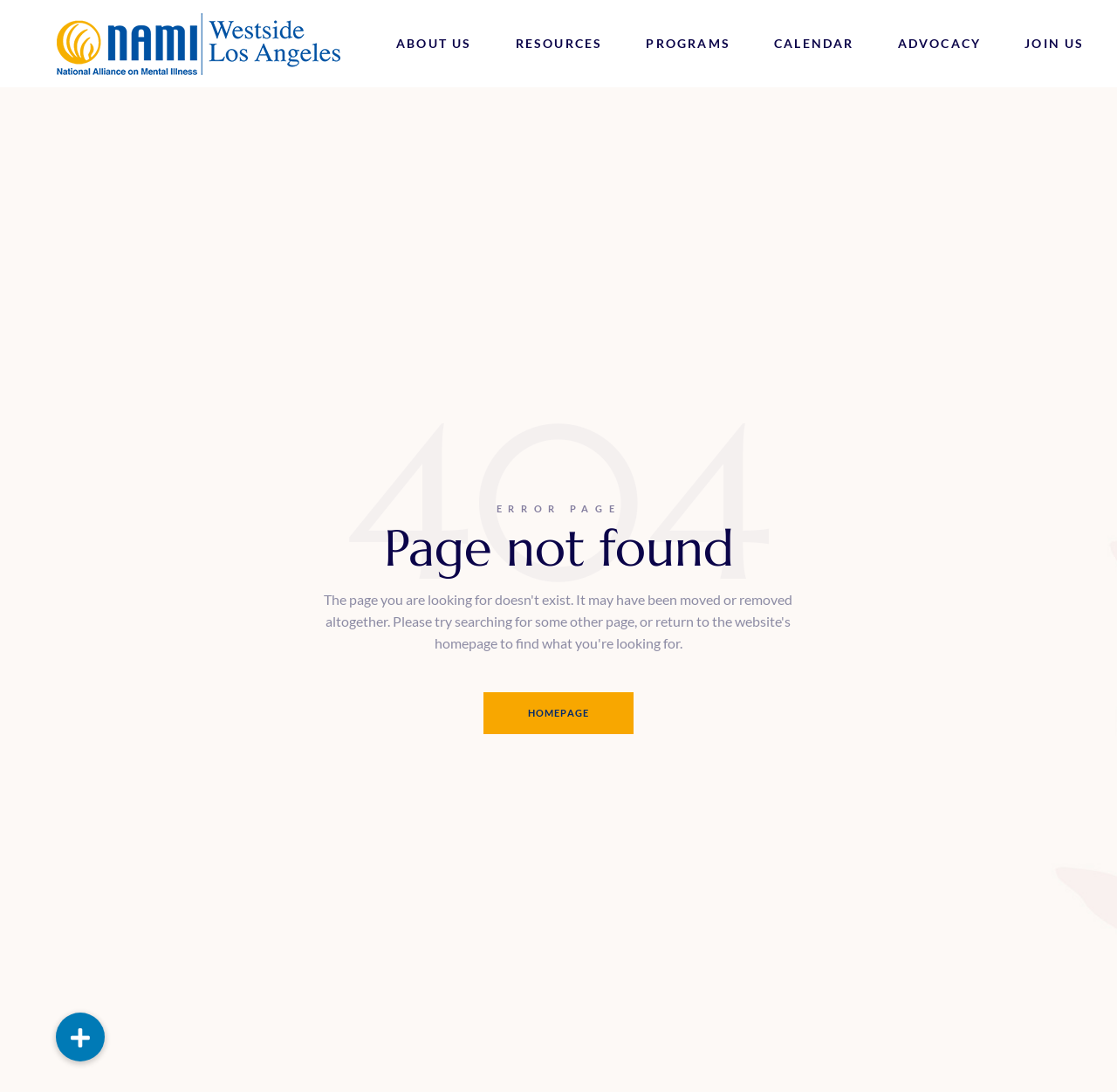Locate the bounding box coordinates of the clickable region necessary to complete the following instruction: "Read the Blog". Provide the coordinates in the format of four float numbers between 0 and 1, i.e., [left, top, right, bottom].

[0.355, 0.203, 0.476, 0.222]